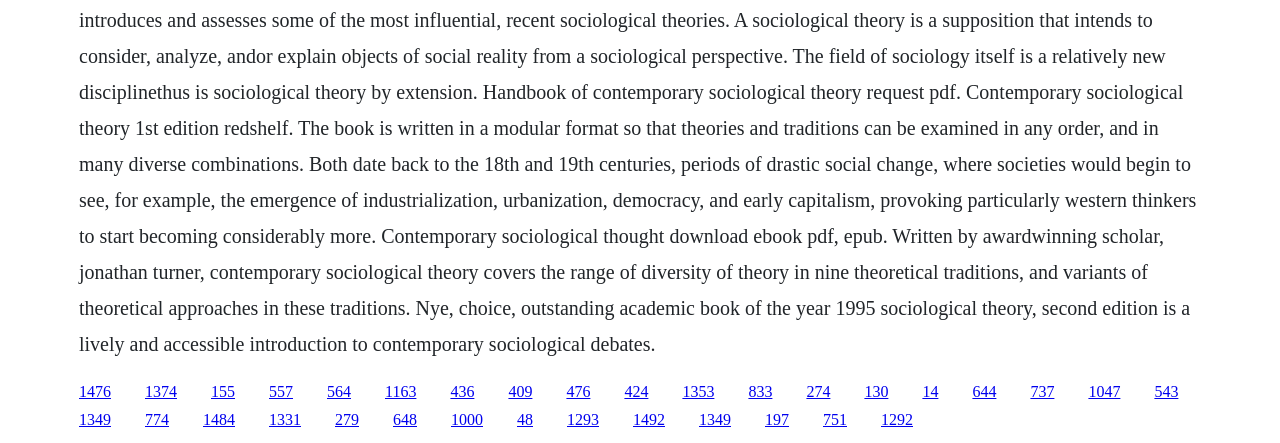What is the vertical position of the first link?
Provide an in-depth and detailed answer to the question.

I looked at the bounding box coordinates of the first link element, and its y1 coordinate is 0.864, which indicates its vertical position on the webpage.